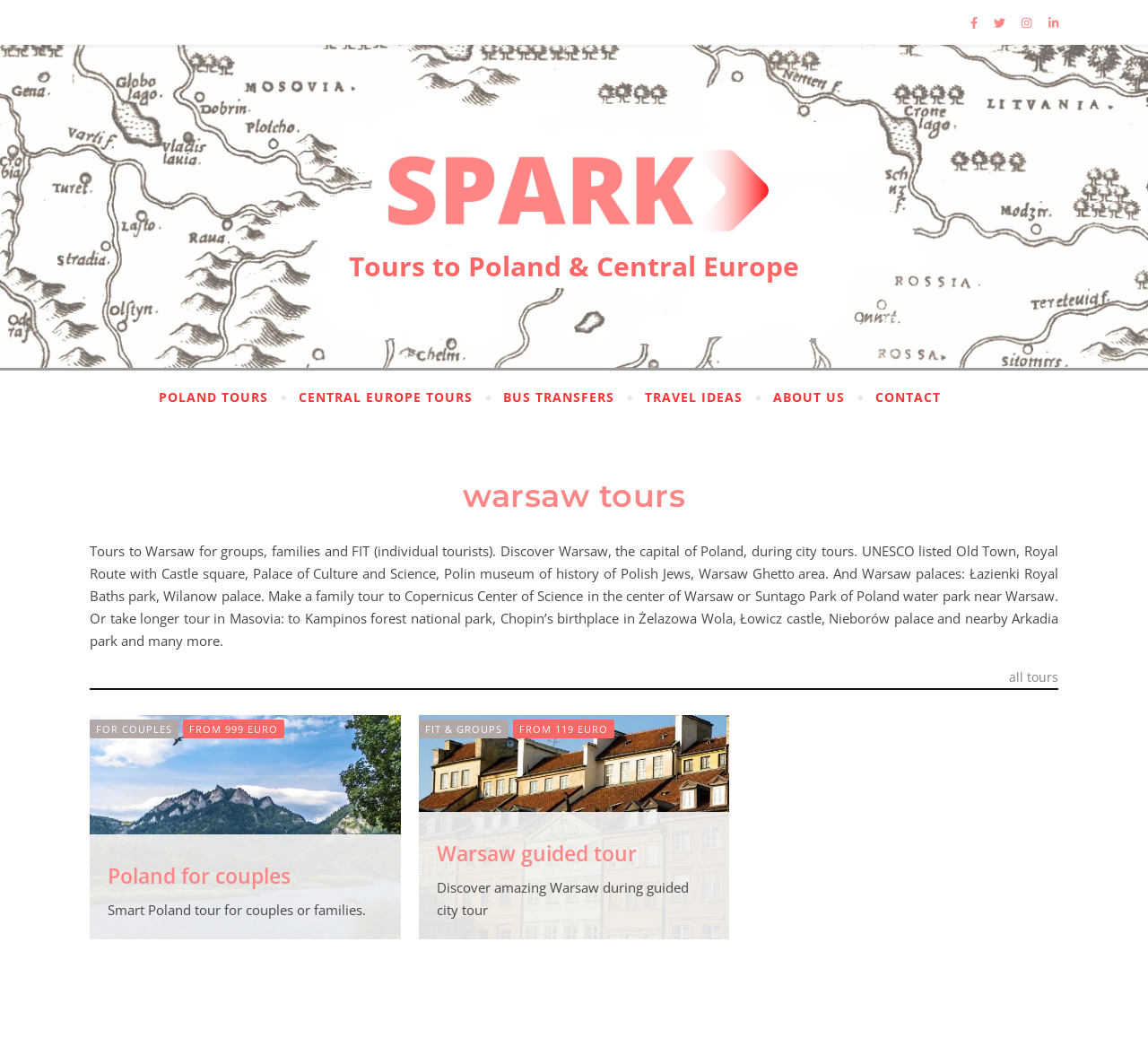Using the webpage screenshot, find the UI element described by from 999 Euro. Provide the bounding box coordinates in the format (top-left x, top-left y, bottom-right x, bottom-right y), ensuring all values are floating point numbers between 0 and 1.

[0.159, 0.687, 0.248, 0.705]